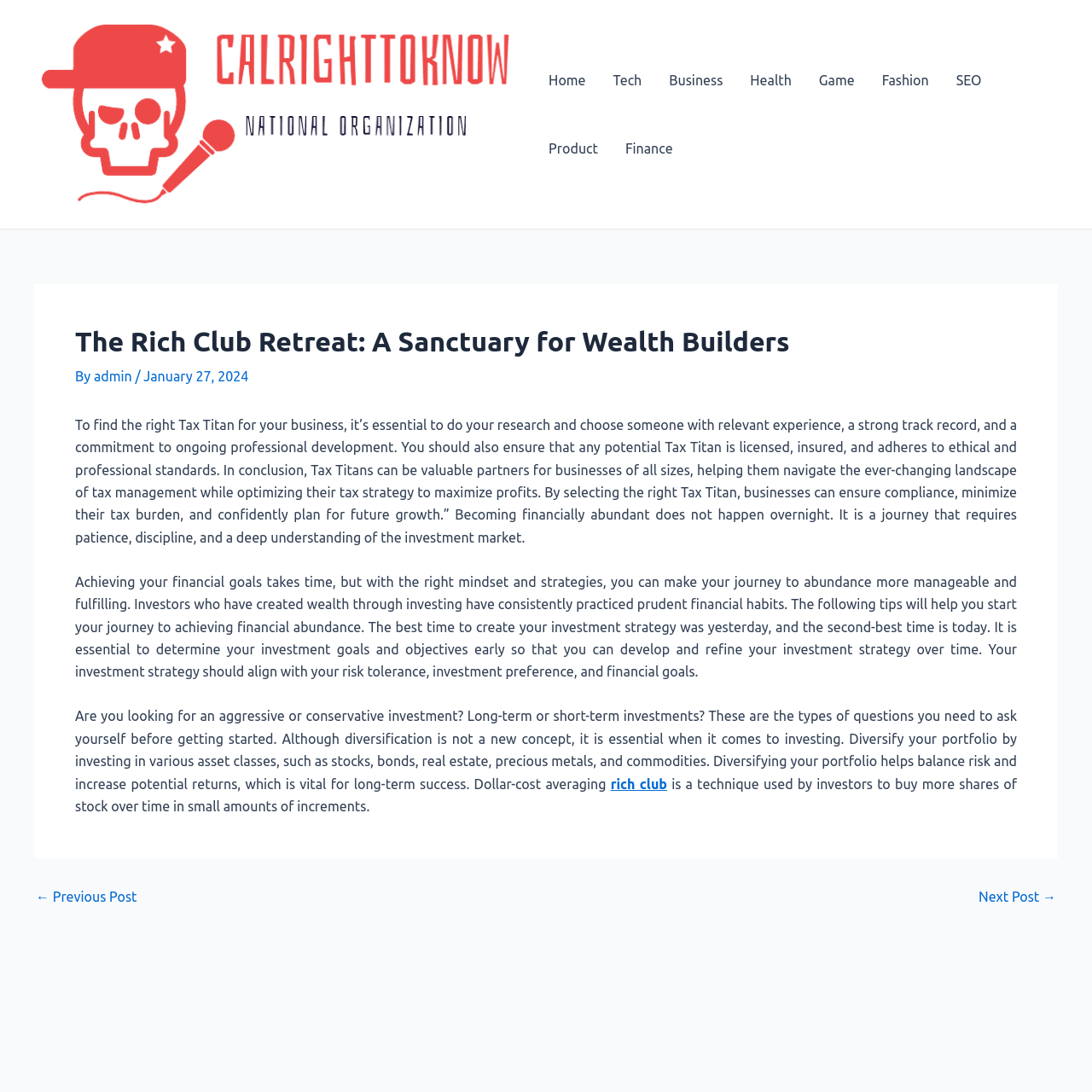Provide a one-word or one-phrase answer to the question:
What are the two navigation sections on the webpage?

Site Navigation and Post navigation